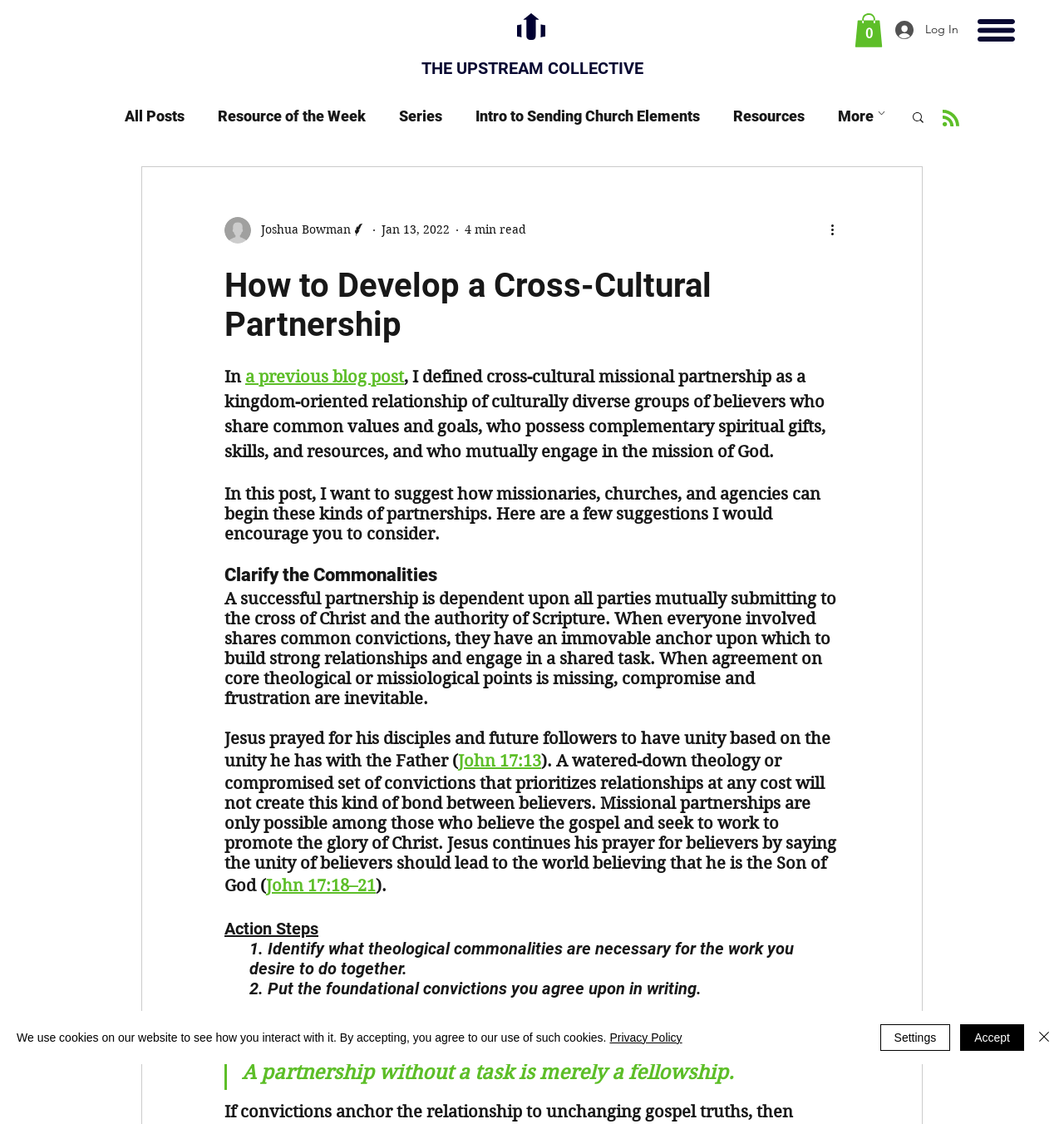Locate the bounding box coordinates of the element to click to perform the following action: 'Go to 'All Posts''. The coordinates should be given as four float values between 0 and 1, in the form of [left, top, right, bottom].

[0.117, 0.096, 0.173, 0.111]